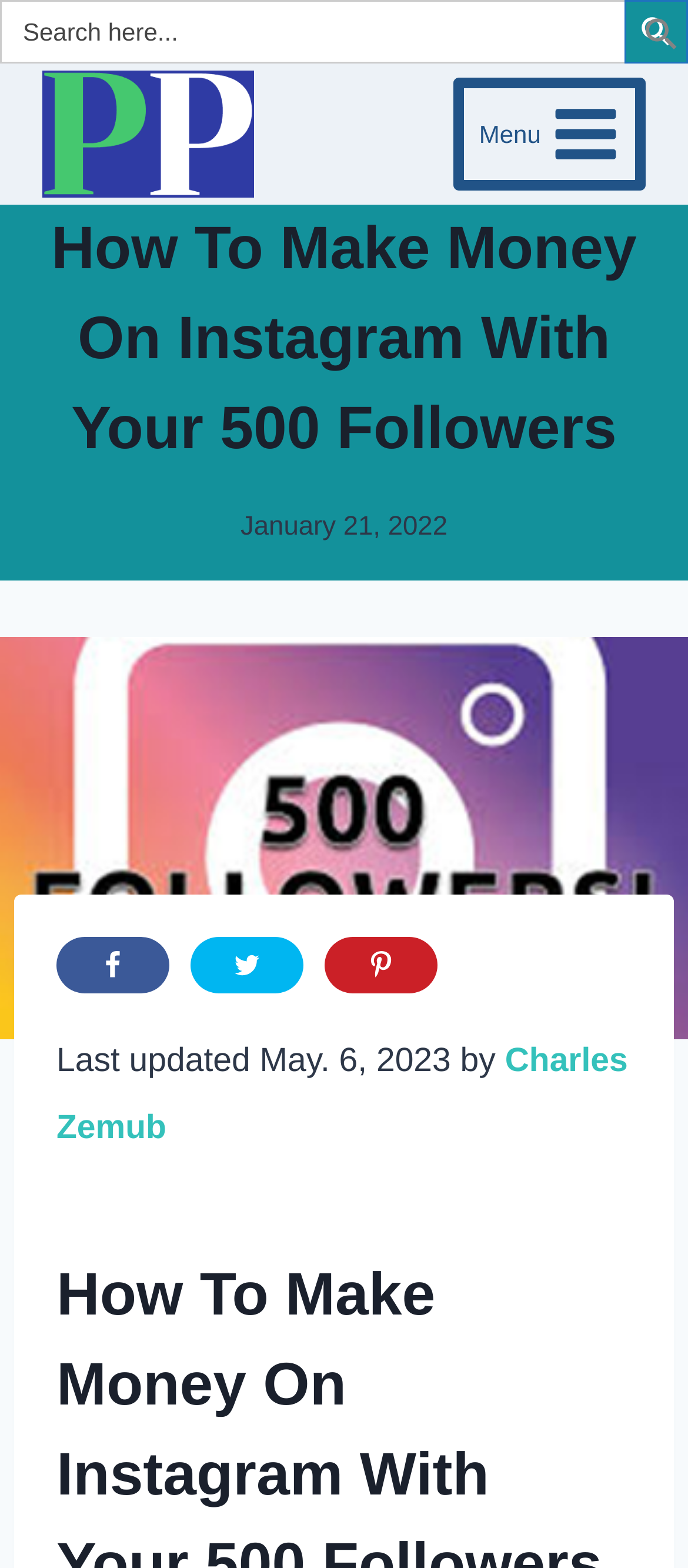Predict the bounding box of the UI element based on the description: "Search Button". The coordinates should be four float numbers between 0 and 1, formatted as [left, top, right, bottom].

[0.908, 0.0, 1.0, 0.041]